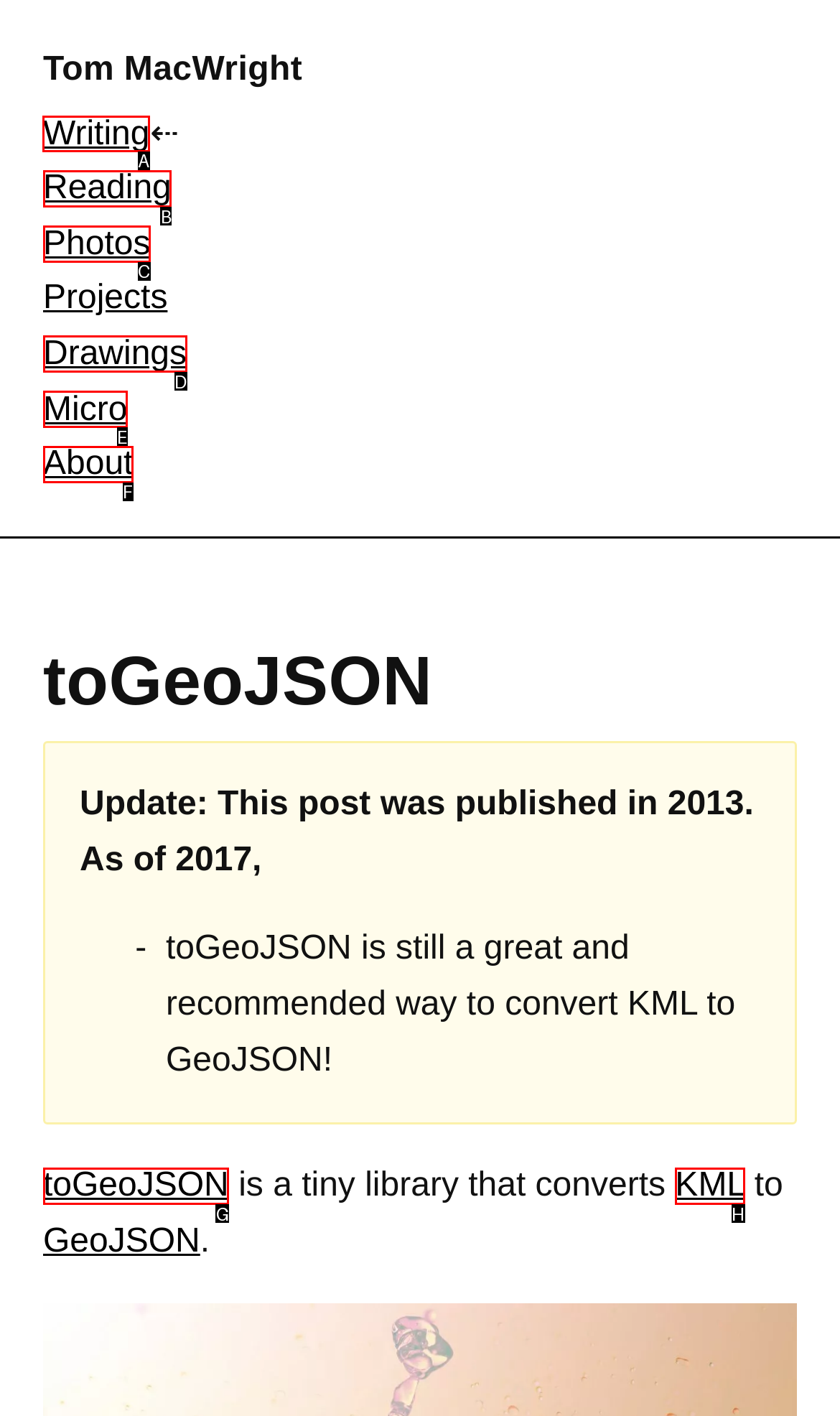Out of the given choices, which letter corresponds to the UI element required to go to writing page? Answer with the letter.

A